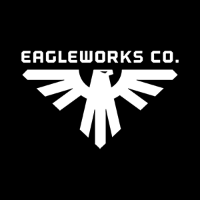Explain in detail what you see in the image.

The image features the logo of EagleWorks Co., a company specializing in quality custom woodworking. The logo prominently displays an eagle symbol, characterized by its outstretched wings and sharp, angular design, embodying themes of strength and craftsmanship. Above the eagle, the text "EAGLEWORKS CO." is rendered in bold, modern typography. The logo's stark black background enhances the white silhouette of the eagle and the company name, creating a striking visual contrast. This design reflects the company's dedication to high-quality woodworking, suggesting both tradition and innovation in their craftsmanship.